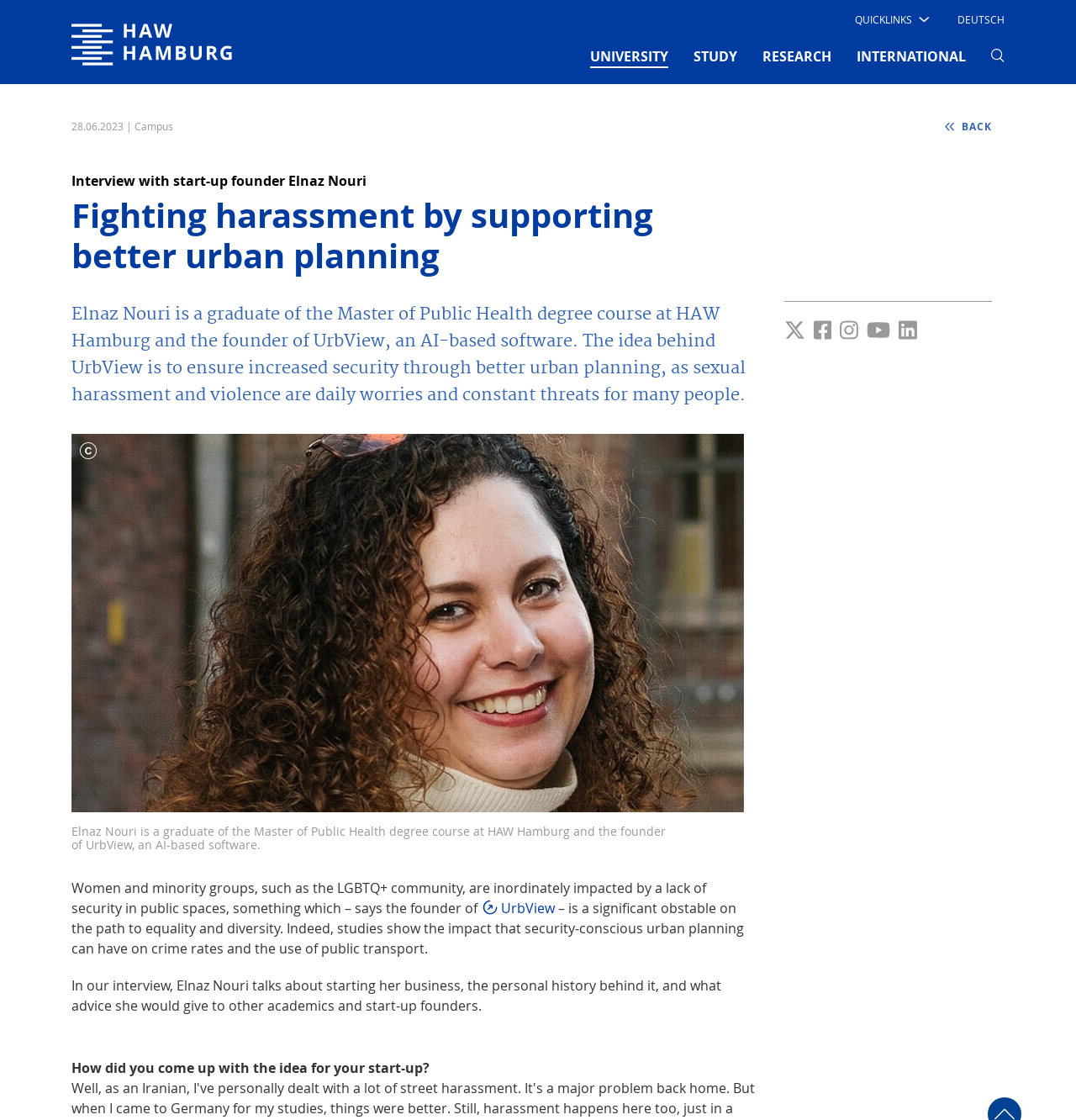Please specify the bounding box coordinates of the clickable section necessary to execute the following command: "Click the 'CART' link".

None